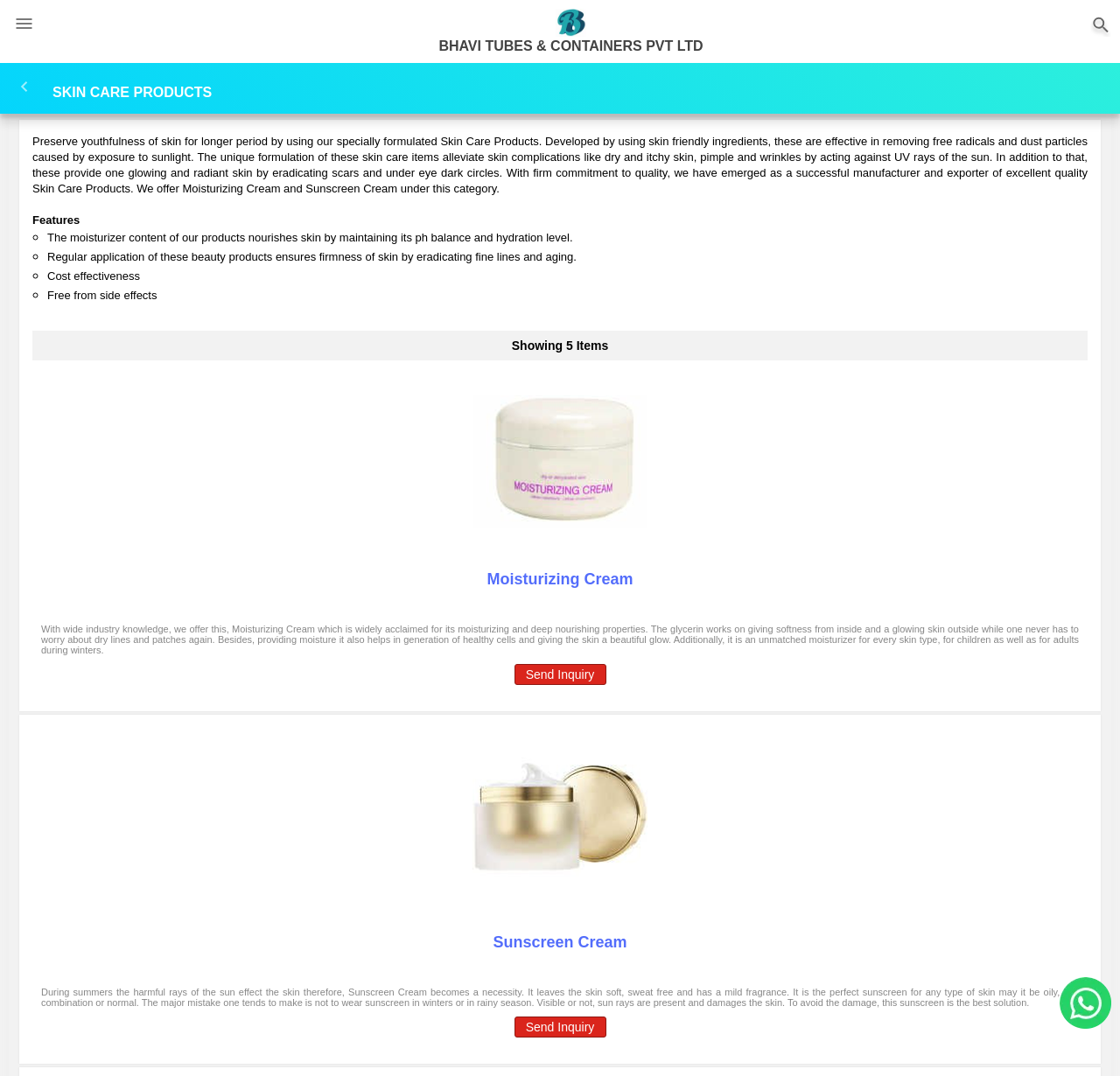Generate a comprehensive description of the webpage.

The webpage is about Bhavi Group, a manufacturer and exporter of customized skin care products based in Mumbai, India. At the top left corner, there is a small "home" image, and next to it, a link to "BHAVI TUBES & CONTAINERS PVT LTD". On the top right corner, there is another "home" image. 

Below the top section, there is a heading "SKIN CARE PRODUCTS" that spans almost the entire width of the page. Underneath the heading, there is a paragraph of text that describes the benefits of using skin care products, including removing free radicals and dust particles, alleviating skin complications, and providing a glowing and radiant skin.

Following the paragraph, there is a section with a heading "Features" and a list of bullet points that highlight the advantages of the skin care products, such as nourishing skin, ensuring firmness, cost-effectiveness, and being free from side effects.

Below the features section, there is a section that displays 5 items, with links to "Moisturizing Cream" and "Sunscreen Cream". Each of these sections has an image, a heading, and a detailed description of the product. The descriptions explain the benefits and uses of each product, including moisturizing and deep nourishing properties, and protecting the skin from harmful sun rays.

At the bottom of each product section, there is a "Send Inquiry" link. Overall, the webpage provides detailed information about Bhavi Group's skin care products and their benefits, with a focus on Moisturizing Cream and Sunscreen Cream.